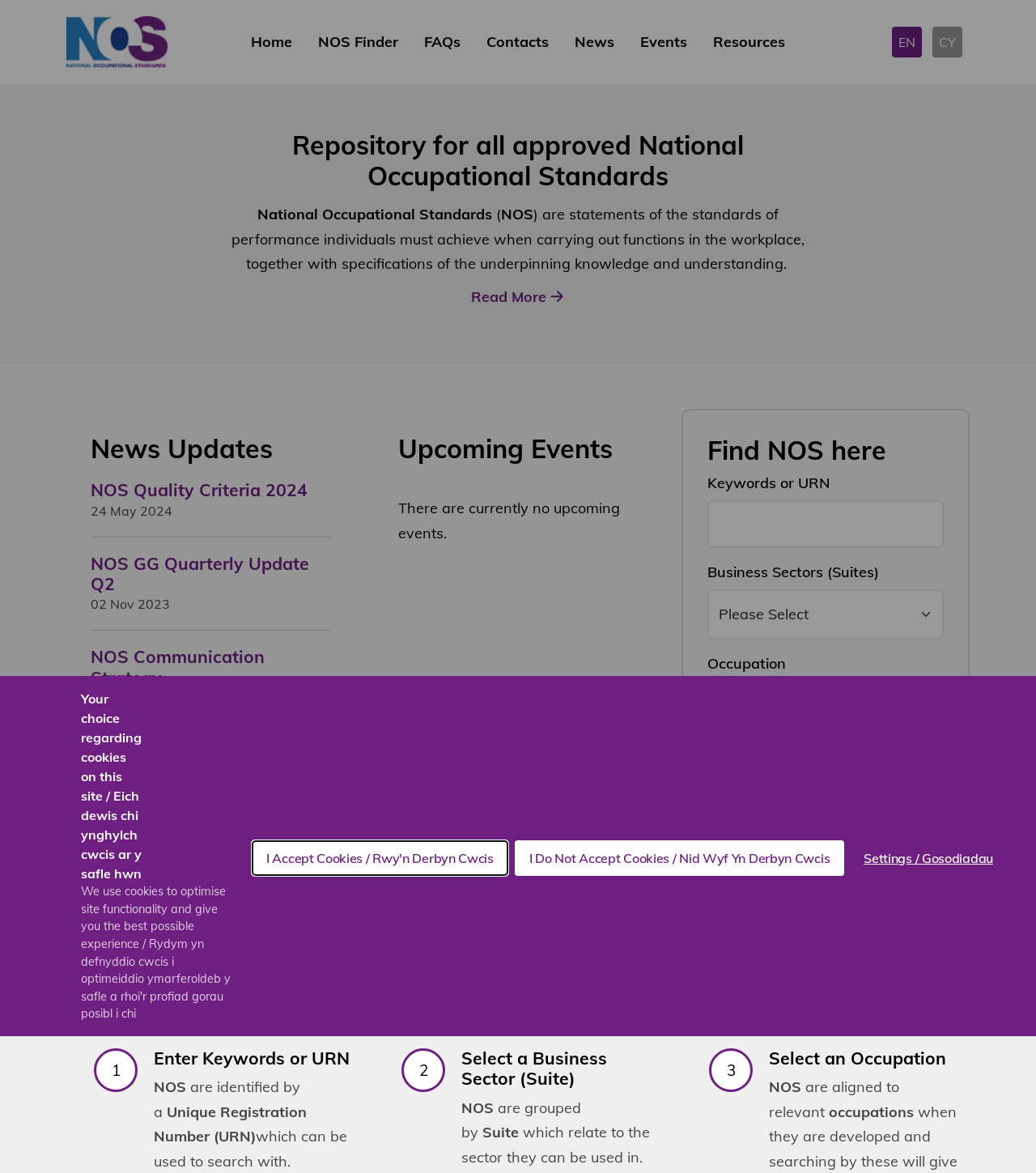What is the main purpose of this webpage?
Look at the image and answer with only one word or phrase.

Find National Occupational Standards